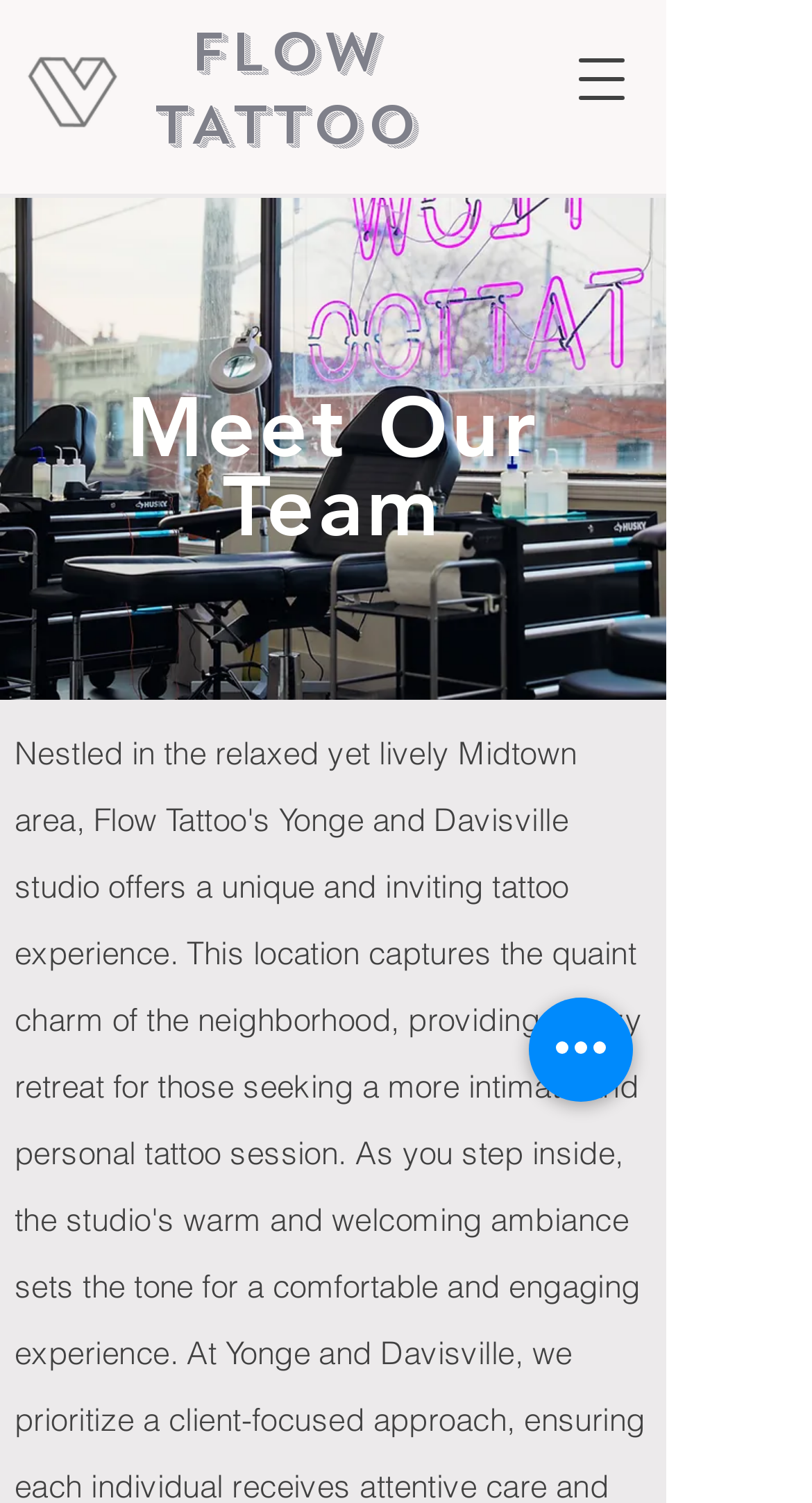Provide a brief response to the question below using one word or phrase:
What is the name of the tattoo studio?

Flow Tattoo Studio